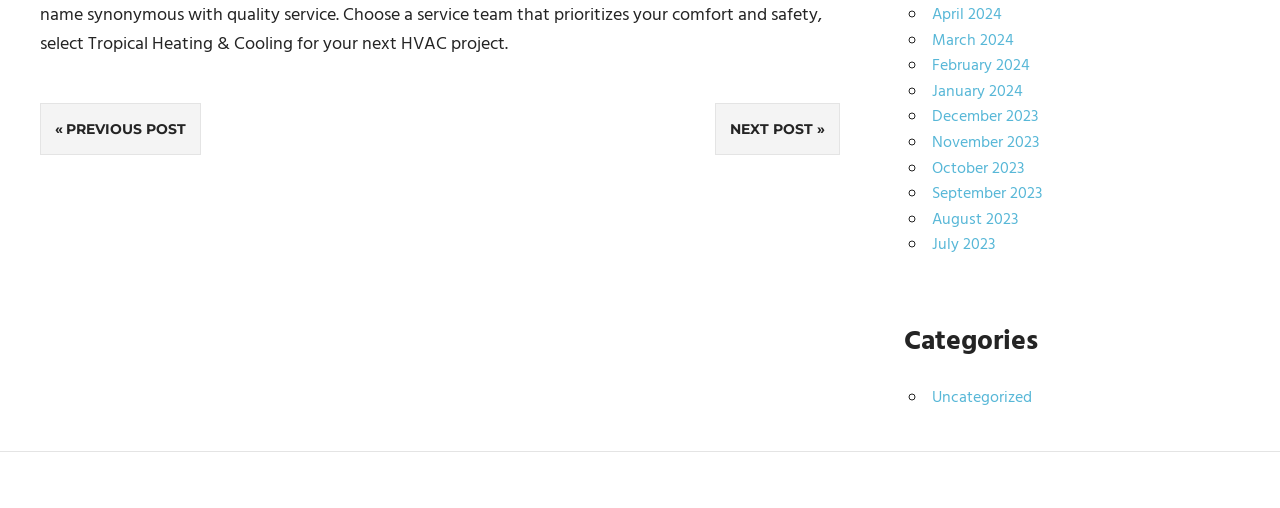What is the category of the latest article?
Answer the question with just one word or phrase using the image.

Uncategorized